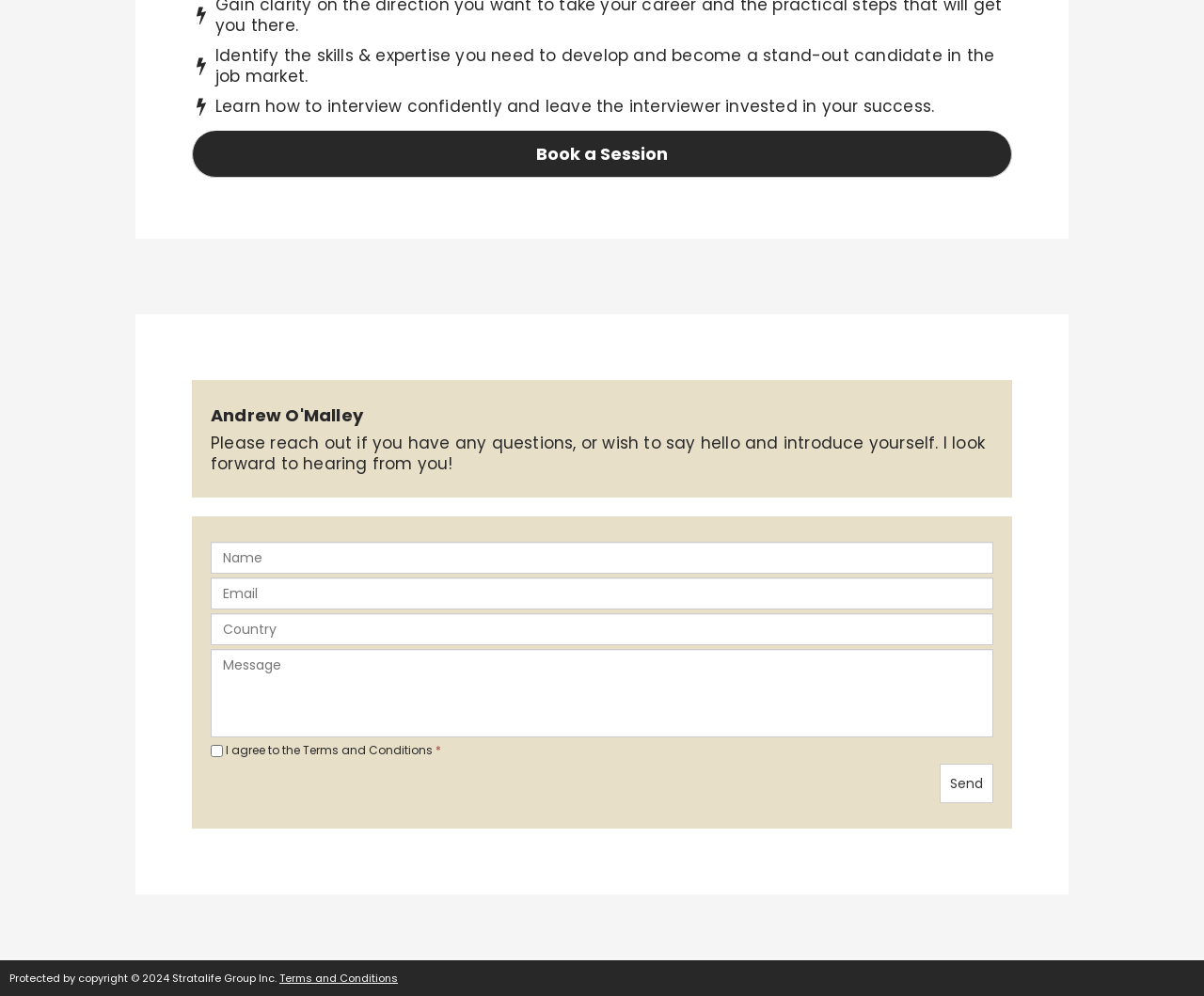What is the topic of the text above the 'Book a Session' link?
Using the image as a reference, give a one-word or short phrase answer.

Job market skills